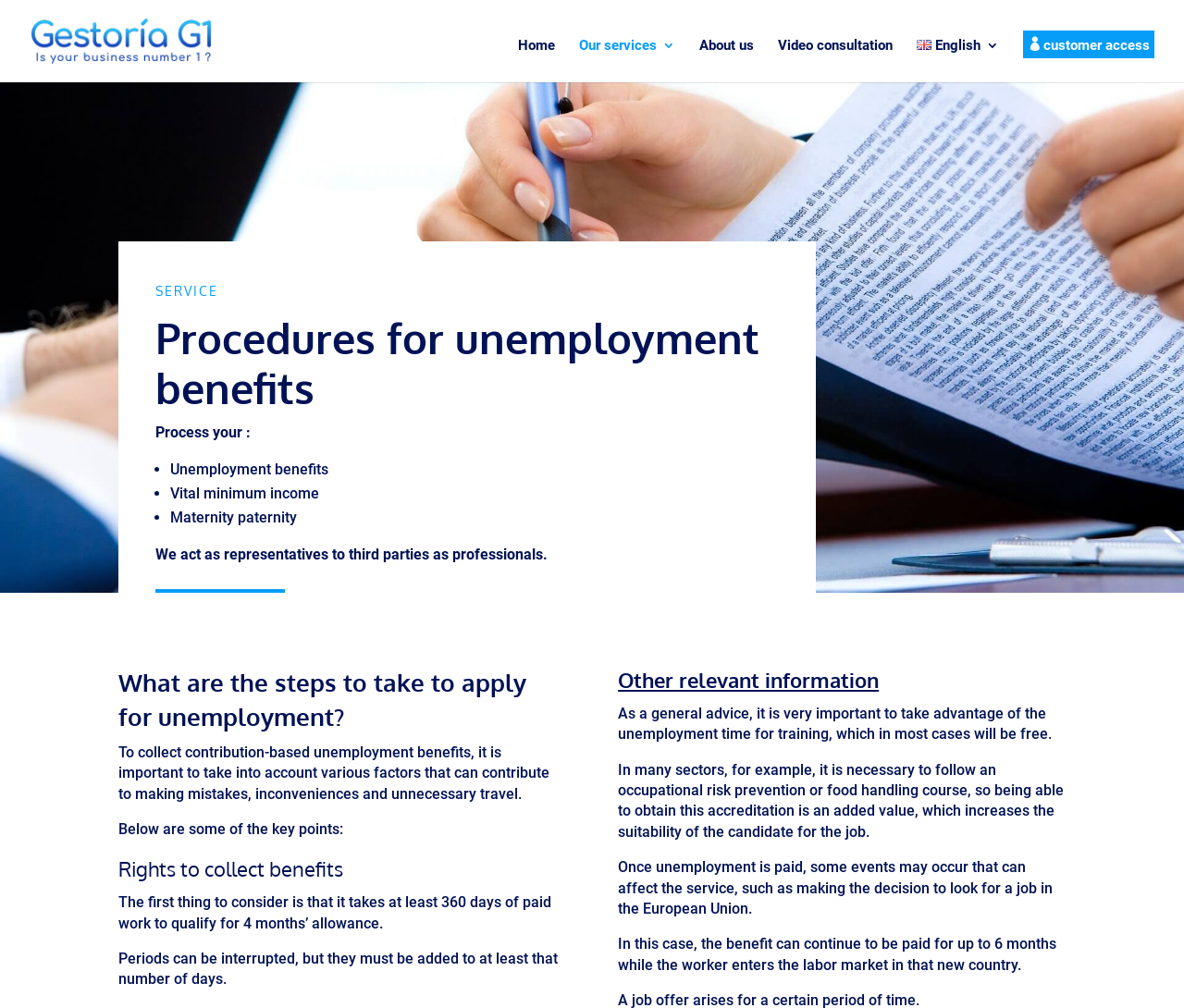Answer succinctly with a single word or phrase:
What is the name of the service provider?

Gestoria 1 = G1